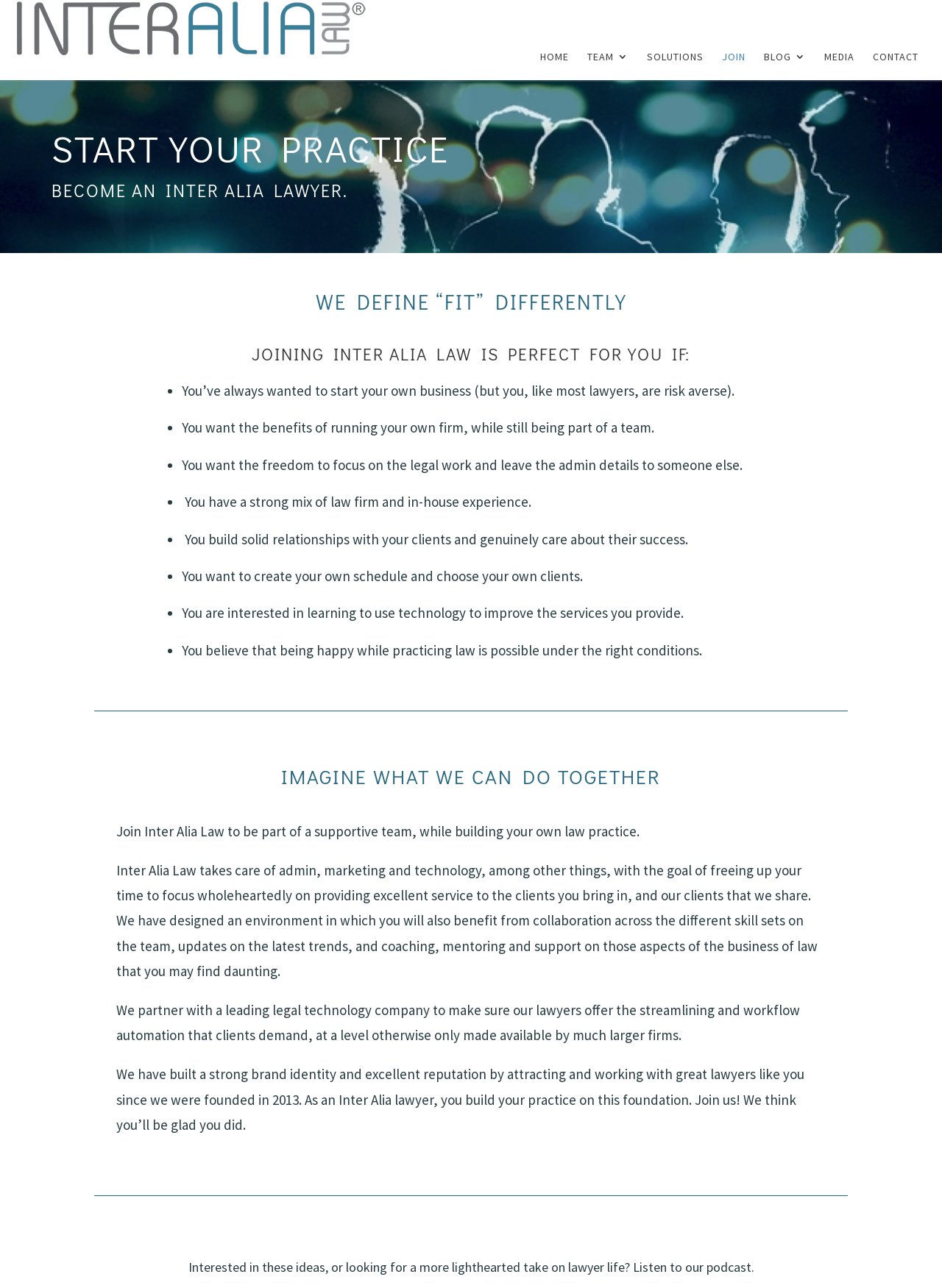Determine the bounding box coordinates for the clickable element required to fulfill the instruction: "Listen to the podcast". Provide the coordinates as four float numbers between 0 and 1, i.e., [left, top, right, bottom].

[0.2, 0.977, 0.8, 0.99]